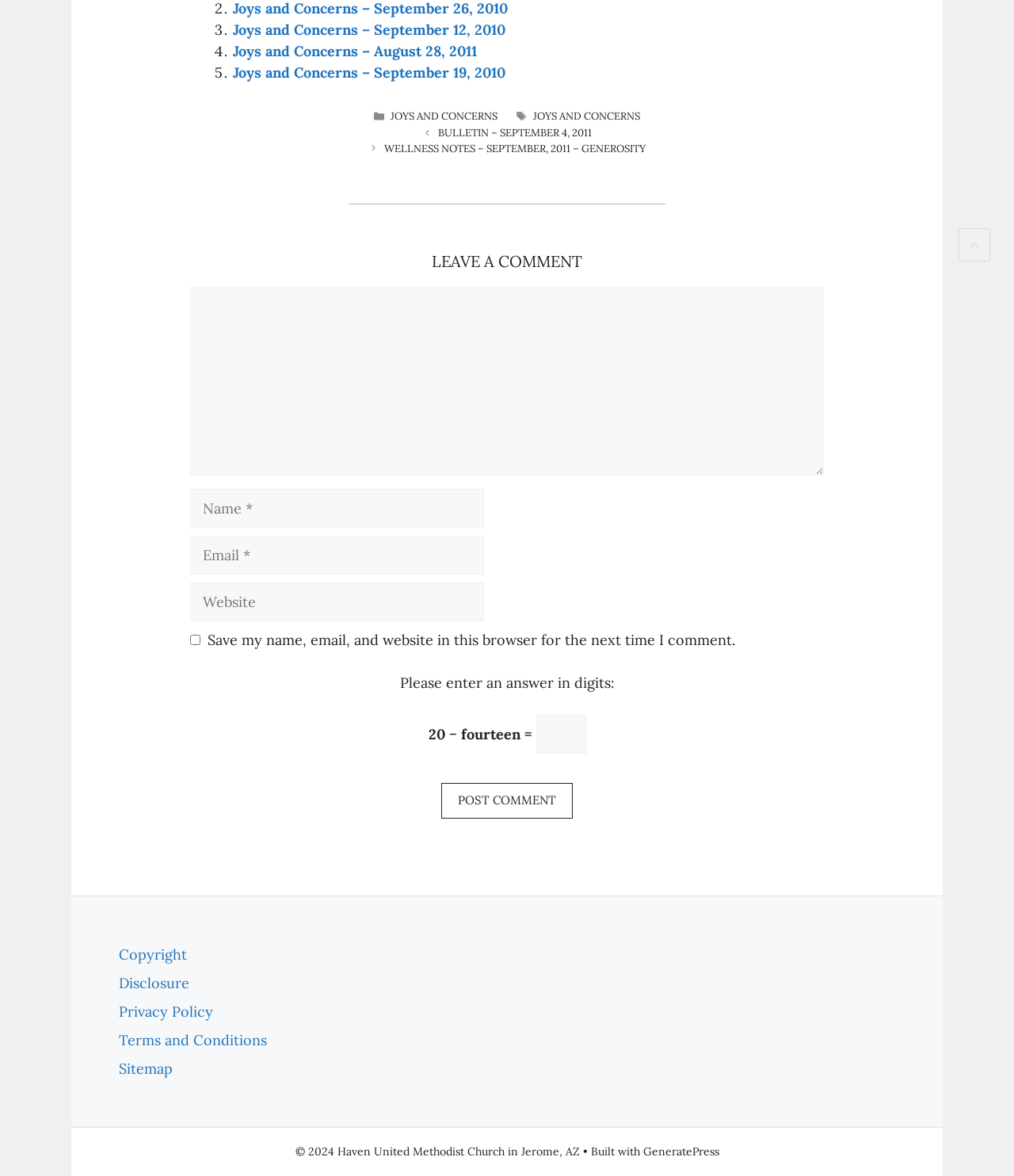Answer the question in a single word or phrase:
How many navigation links are in the 'Posts' section?

2